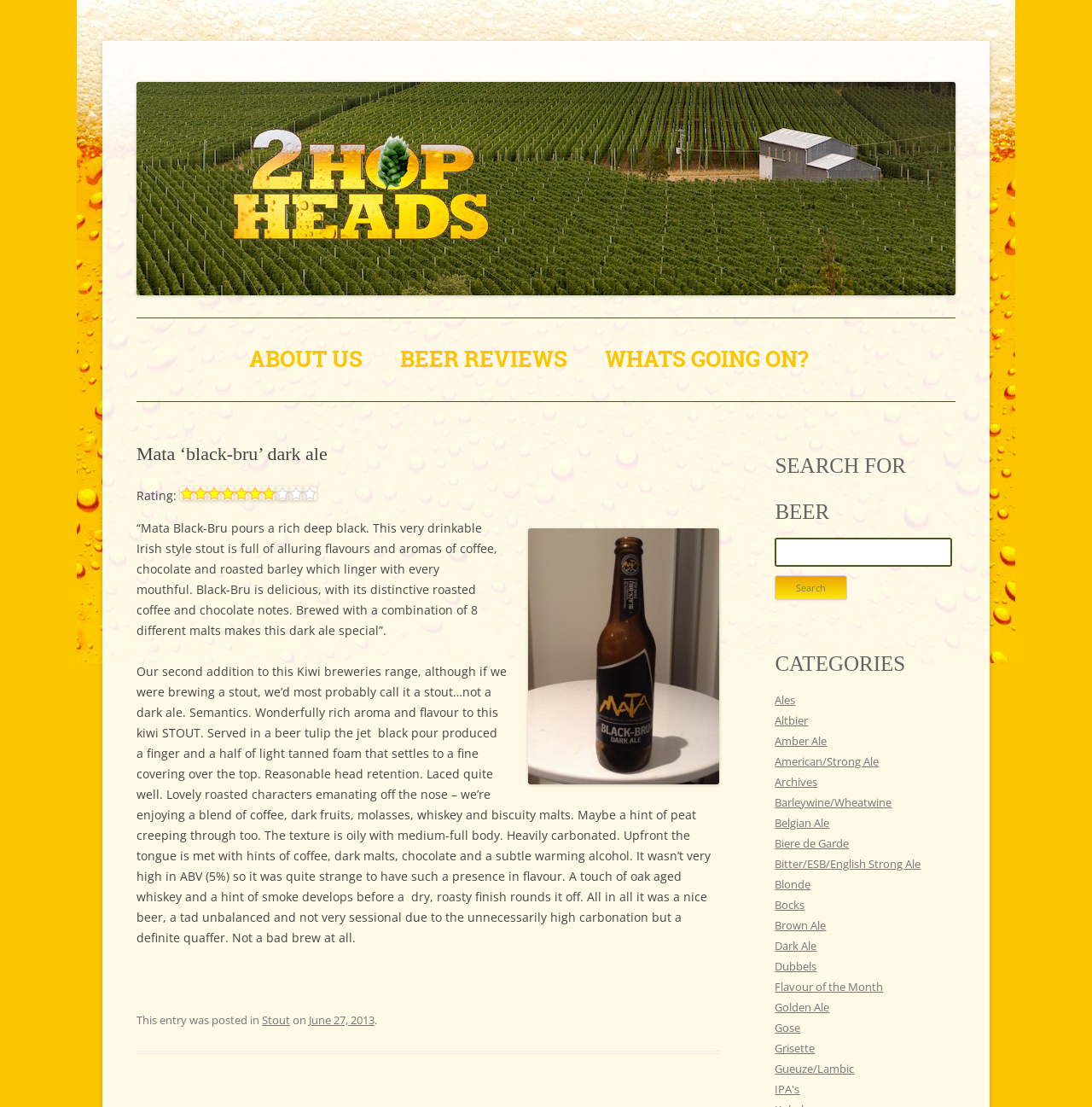Provide an in-depth caption for the webpage.

This webpage is about a beer review blog, specifically featuring a review of the "Mata 'black-bru' dark ale" from 2 Hop Heads. At the top of the page, there is a heading that reads "2 Hop Heads" and a subheading that says "Two brothers sharing their love for the good stuff". Below this, there is a navigation menu with links to "ABOUT US", "BEER REVIEWS", and "WHATS GOING ON?".

The main content of the page is an article about the Mata 'black-bru' dark ale, which includes a heading, a rating system with 7 out of 10 stars, and a detailed review of the beer. The review describes the beer's appearance, aroma, and flavor, and includes quotes from the brewer. There is also an image of the beer's label.

On the right side of the page, there is a search bar with a heading that says "SEARCH FOR BEER" and a list of categories, including "Ales", "Altbier", "Amber Ale", and many others. Each category is a link that can be clicked to view related content.

At the bottom of the page, there is a footer section with a copyright notice and a link to the blog's archives.